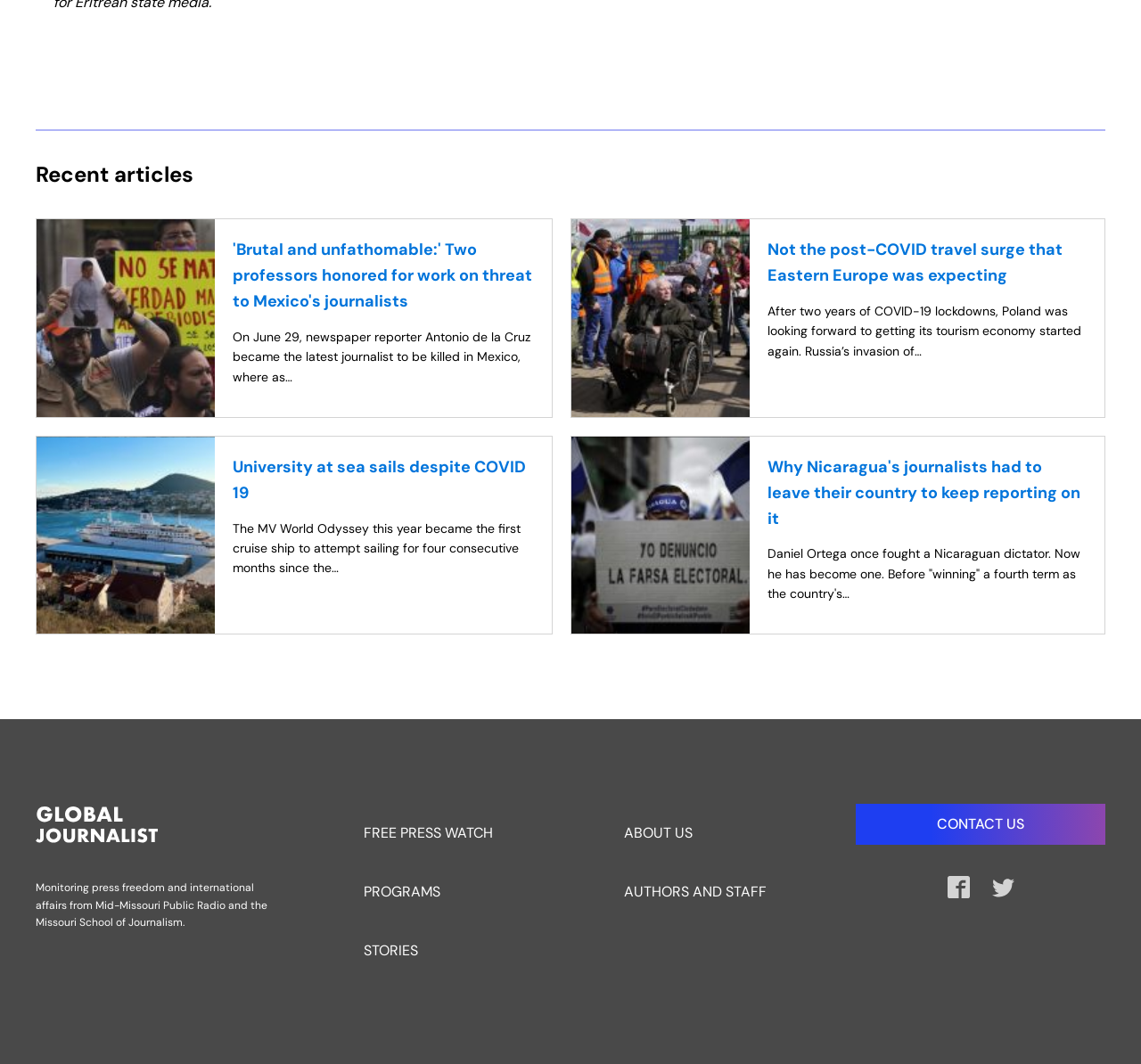Kindly provide the bounding box coordinates of the section you need to click on to fulfill the given instruction: "Read article about threat to Mexico's journalists".

[0.204, 0.223, 0.468, 0.295]